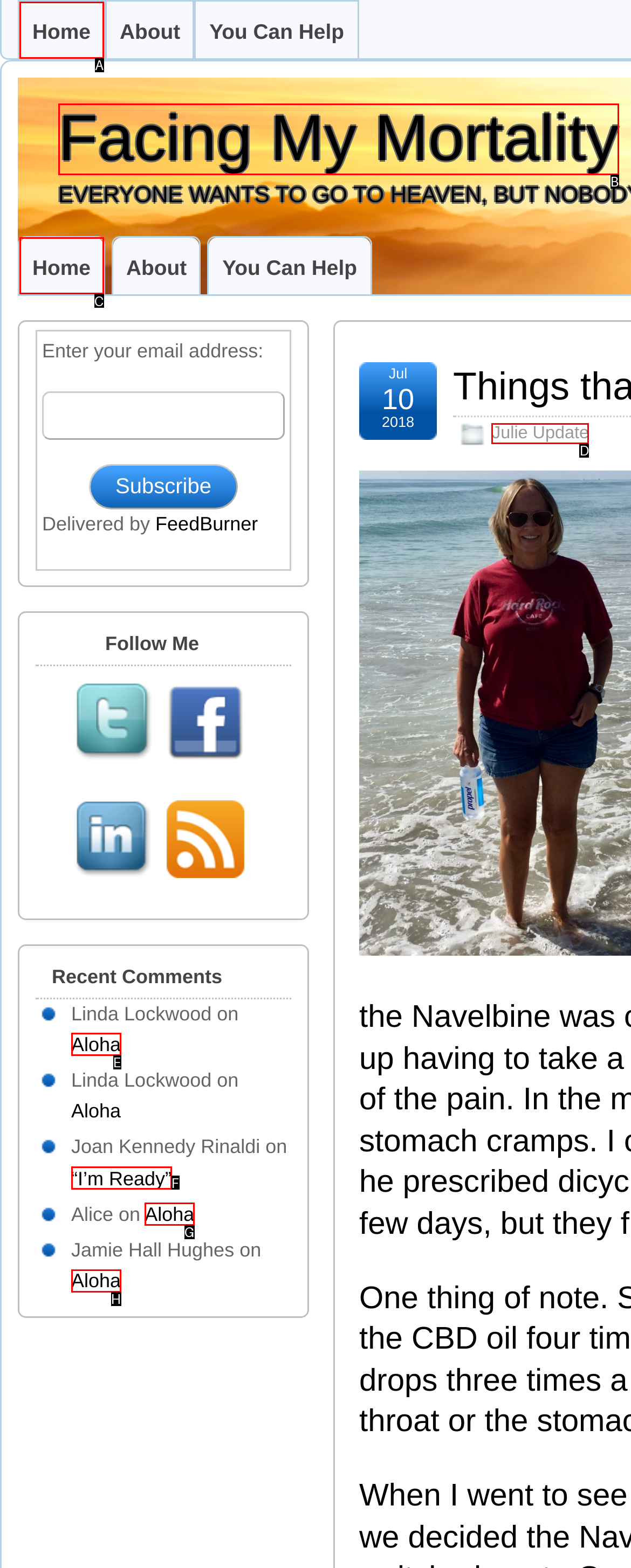Identify the letter of the option that should be selected to accomplish the following task: Read the 'Julie Update' post. Provide the letter directly.

D